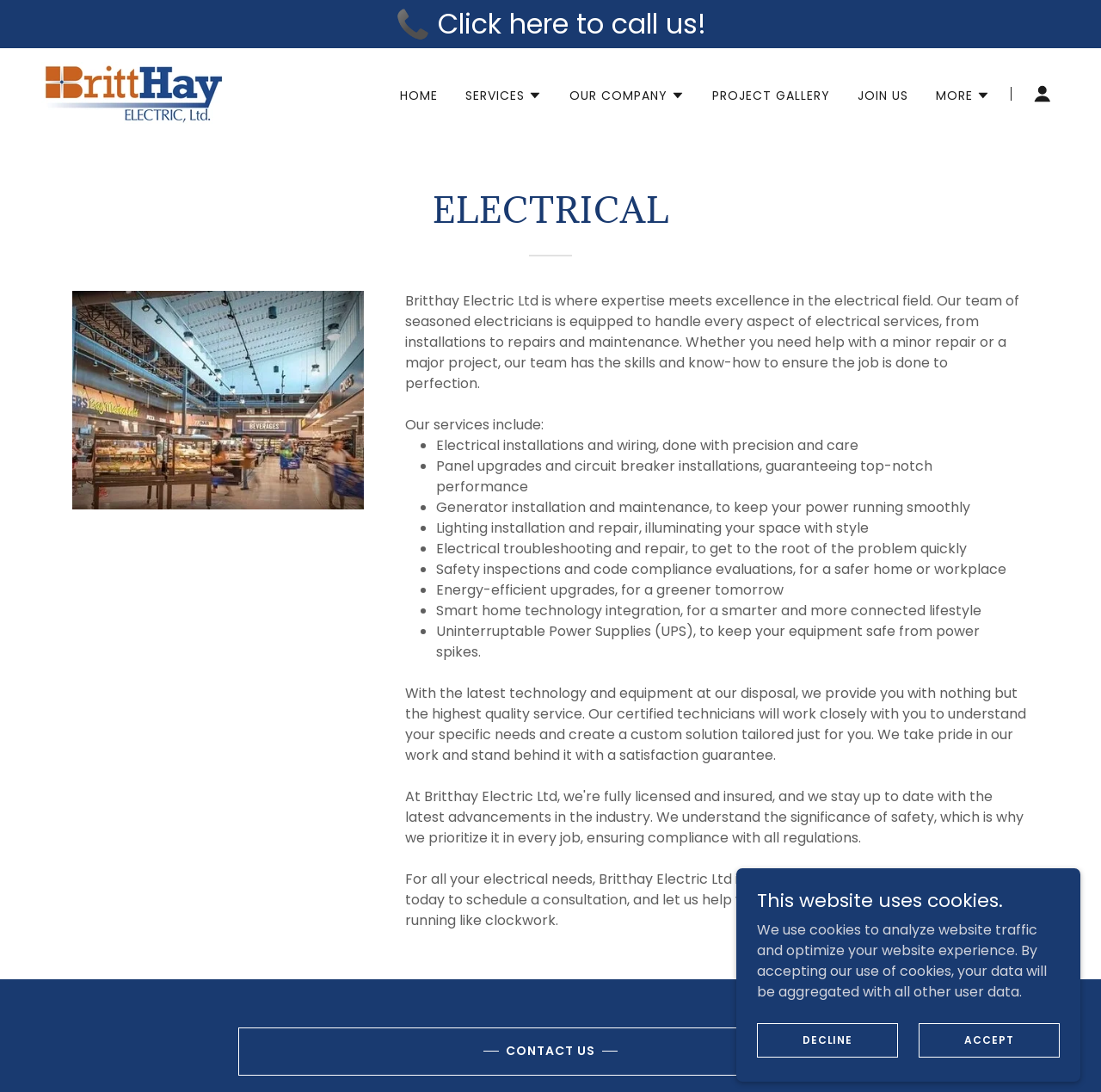Find the bounding box coordinates of the clickable region needed to perform the following instruction: "Click the 'CONTACT US' link". The coordinates should be provided as four float numbers between 0 and 1, i.e., [left, top, right, bottom].

[0.217, 0.941, 0.783, 0.985]